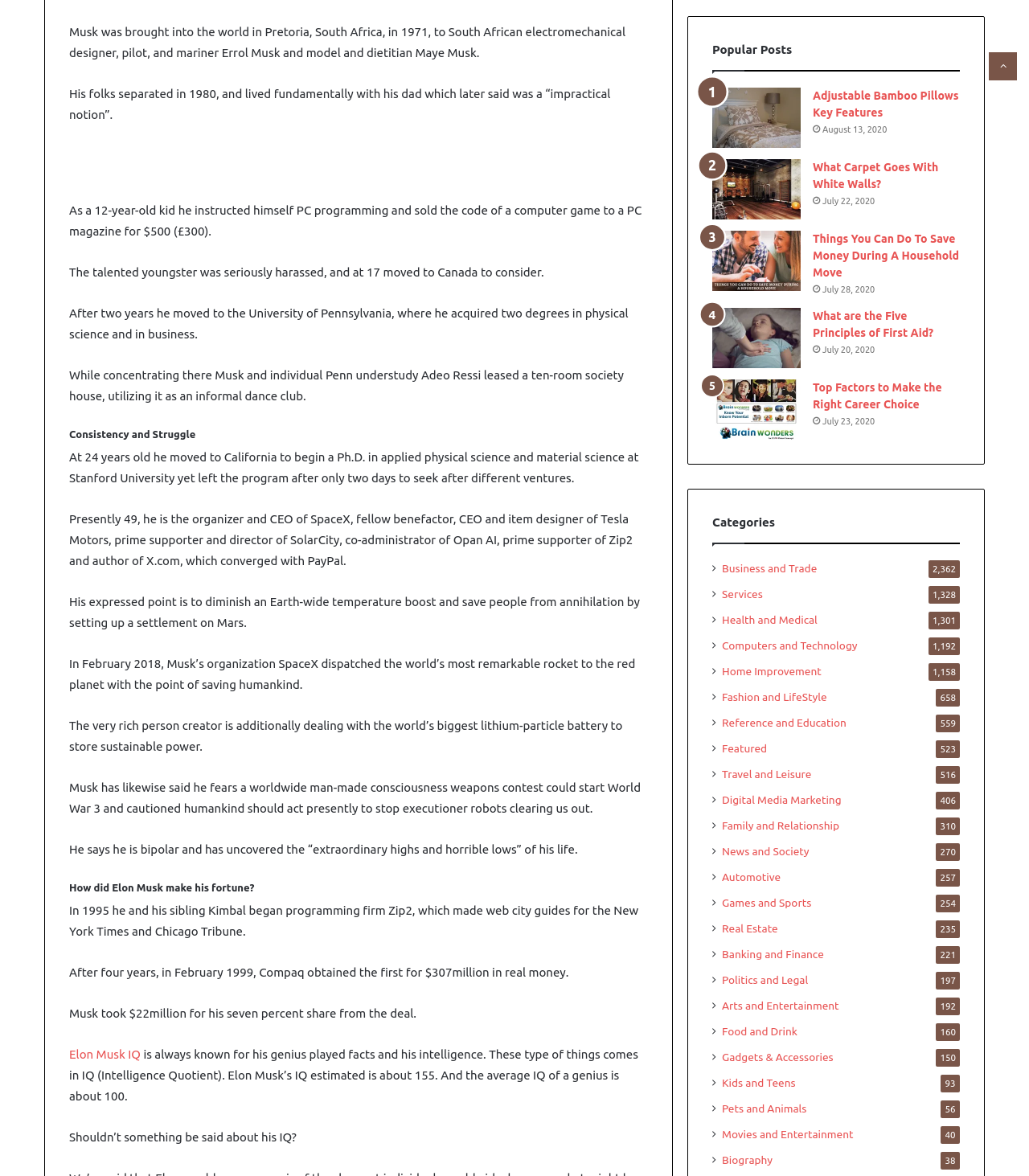Please find the bounding box coordinates of the clickable region needed to complete the following instruction: "Explore 'Categories'". The bounding box coordinates must consist of four float numbers between 0 and 1, i.e., [left, top, right, bottom].

[0.692, 0.438, 0.753, 0.45]